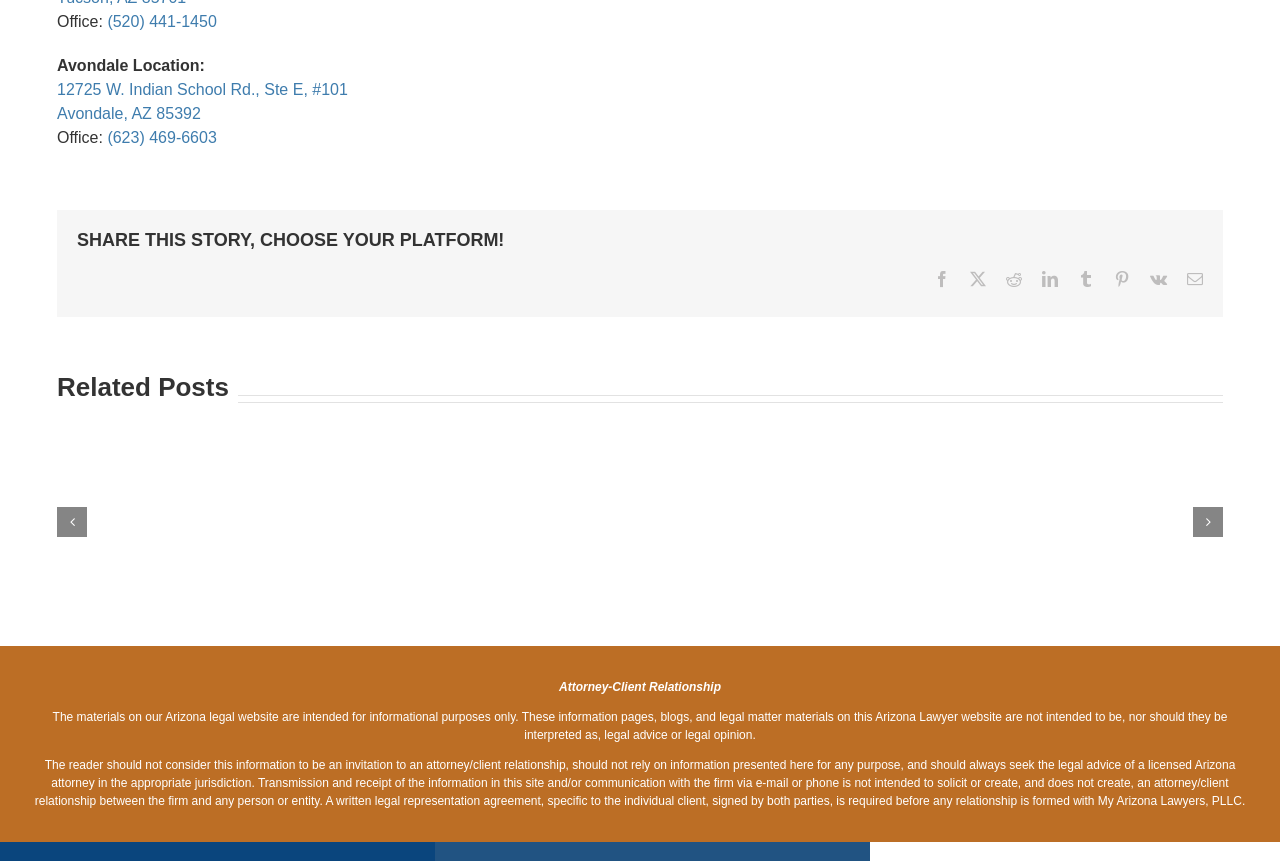Please locate the bounding box coordinates of the element that should be clicked to achieve the given instruction: "Share this story on Facebook".

[0.73, 0.315, 0.742, 0.334]